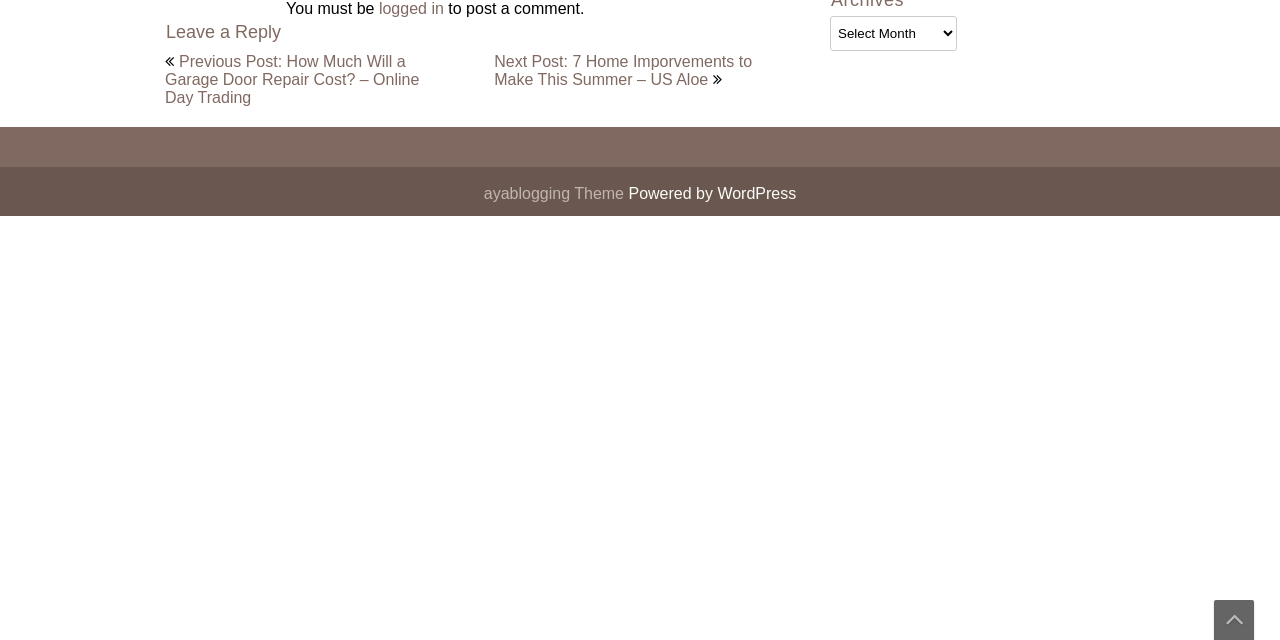Refer to the element description logged in and identify the corresponding bounding box in the screenshot. Format the coordinates as (top-left x, top-left y, bottom-right x, bottom-right y) with values in the range of 0 to 1.

[0.296, 0.0, 0.347, 0.027]